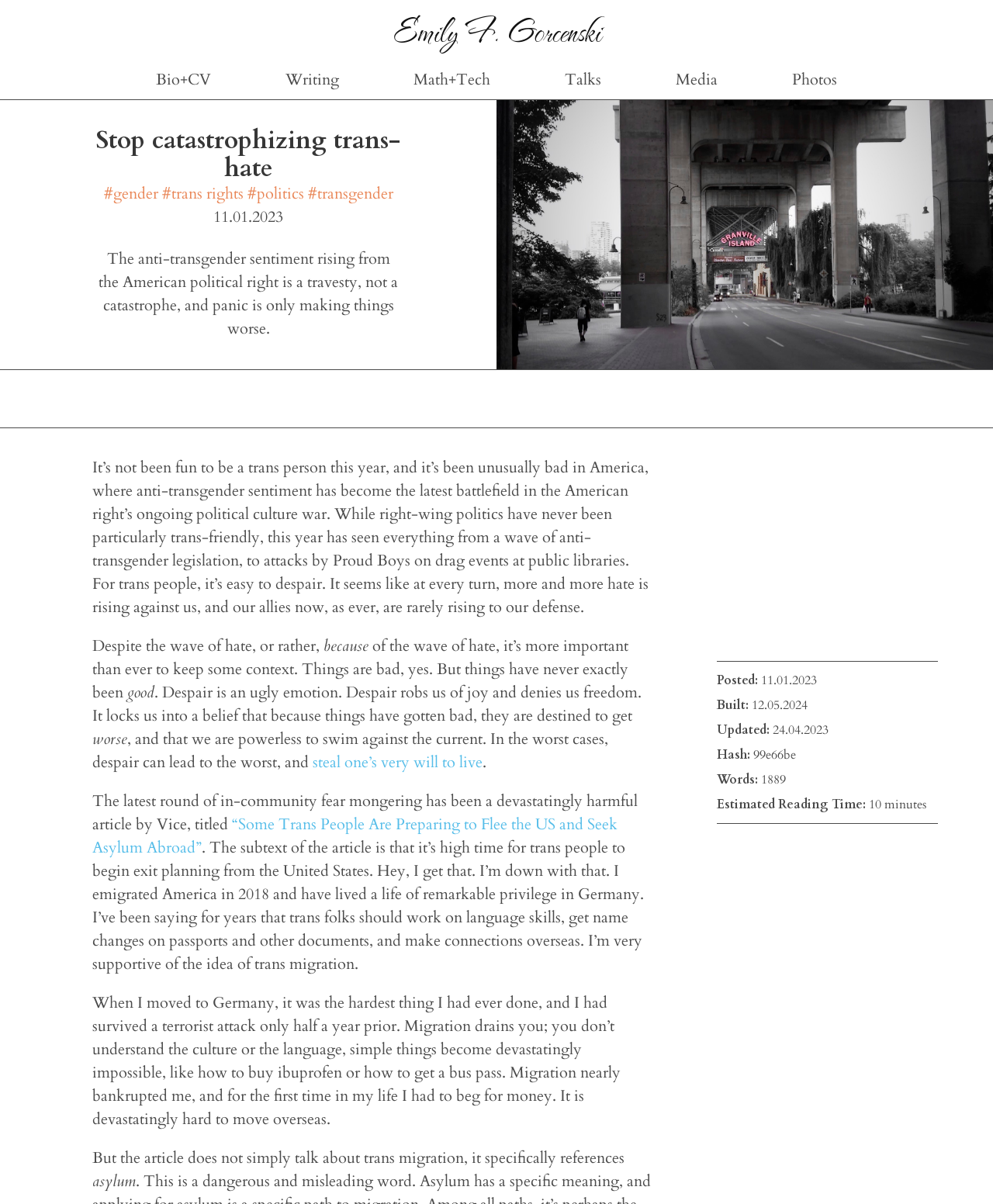Provide the bounding box coordinates of the UI element this sentence describes: "Emily F. Gorcenski".

[0.392, 0.0, 0.608, 0.052]